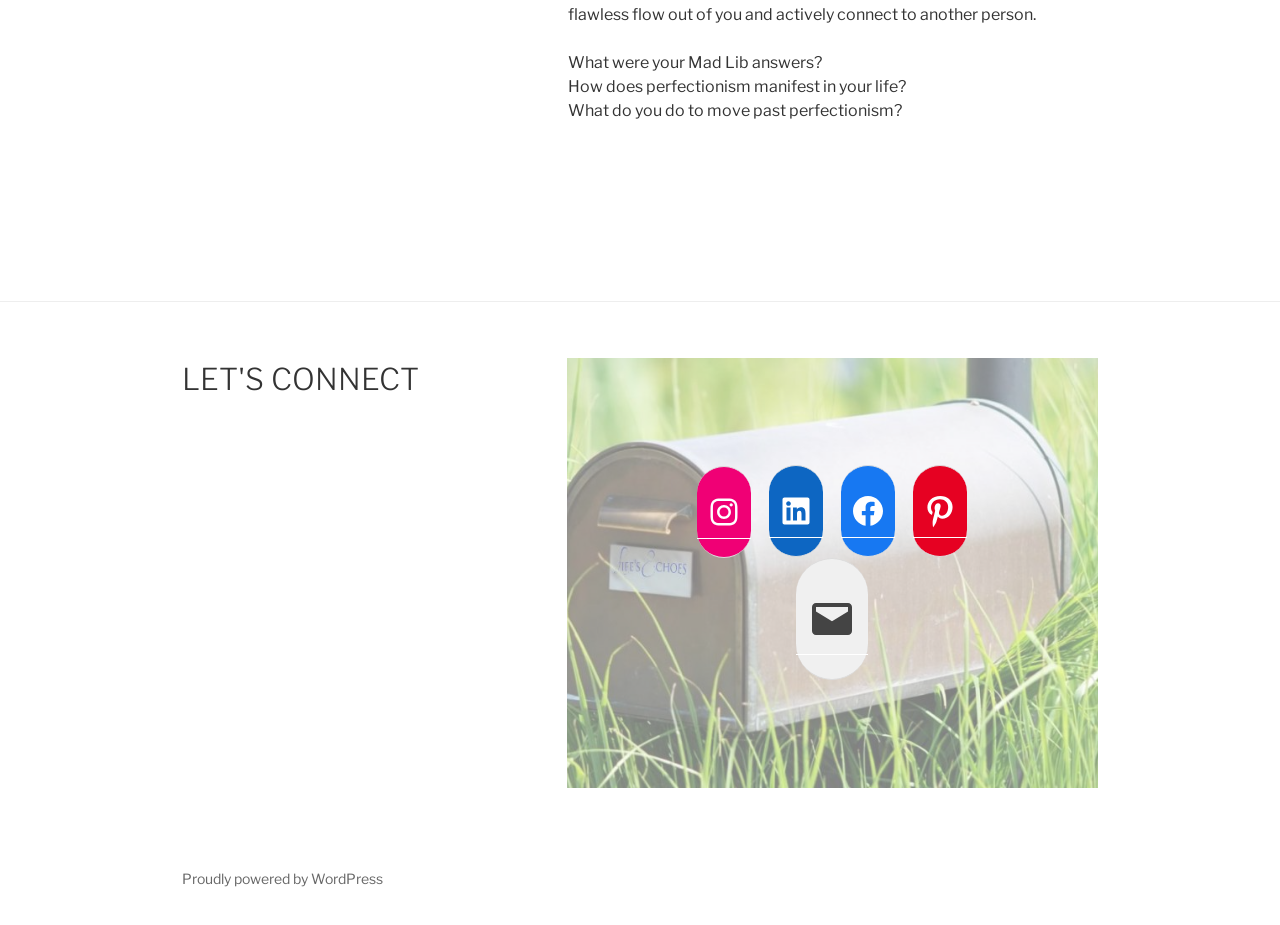Determine the bounding box for the HTML element described here: "Mail". The coordinates should be given as [left, top, right, bottom] with each number being a float between 0 and 1.

[0.622, 0.63, 0.678, 0.708]